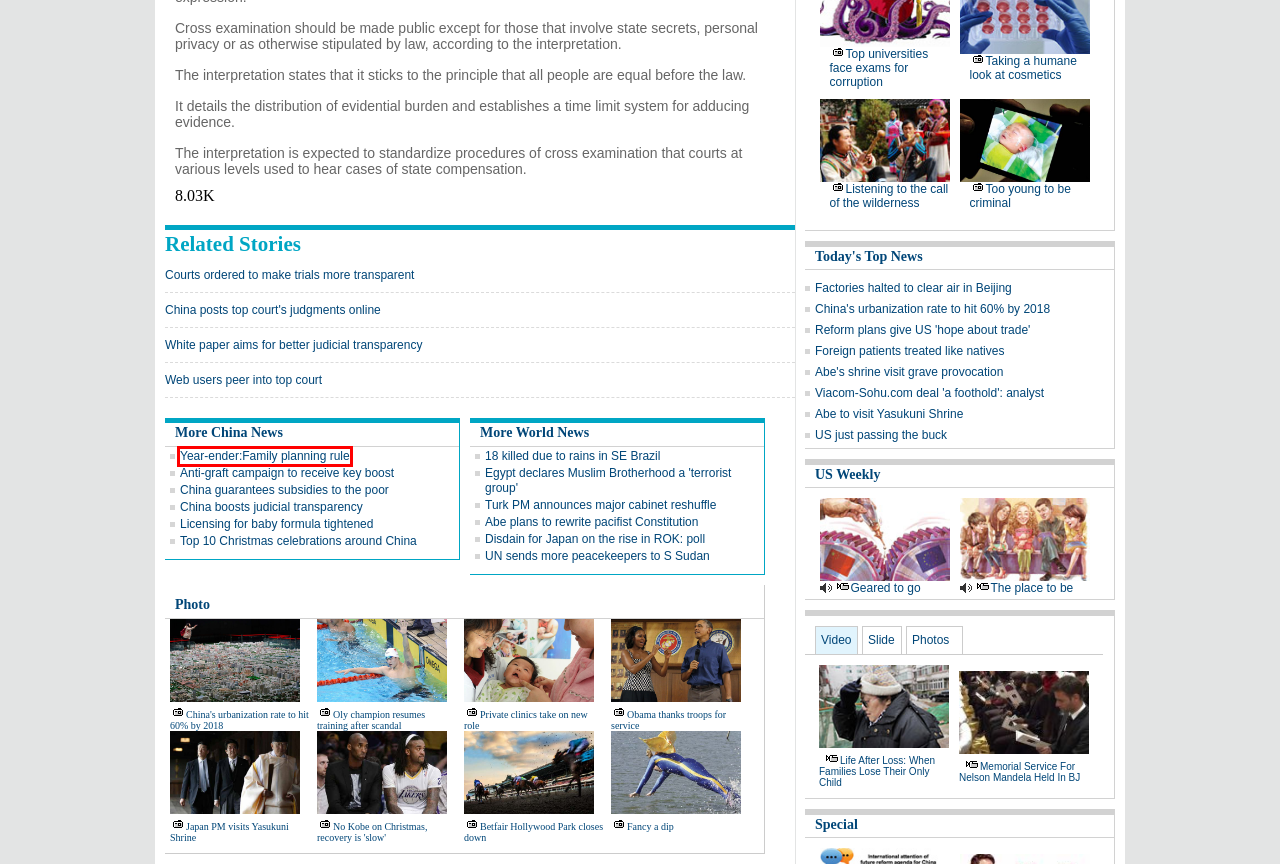Observe the webpage screenshot and focus on the red bounding box surrounding a UI element. Choose the most appropriate webpage description that corresponds to the new webpage after clicking the element in the bounding box. Here are the candidates:
A. China posts top court's judgments online
 - China - Chinadaily.com.cn
B. Two-child study quells fears of a baby boom[1]- Chinadaily.com.cn
C. Sun Yang resumes training on plateau
 - Chinadaily.com.cn
D. Web users peer into top court
 - China - Chinadaily.com.cn
E. China Scene - USA - Chinadaily.com.cn
F. White paper aims for better judicial transparency
 - China - Chinadaily.com.cn
G. China Daily Website - Connecting China Connecting the World
H. Courts ordered to make trials more transparent
 - Chinadaily.com.cn

B